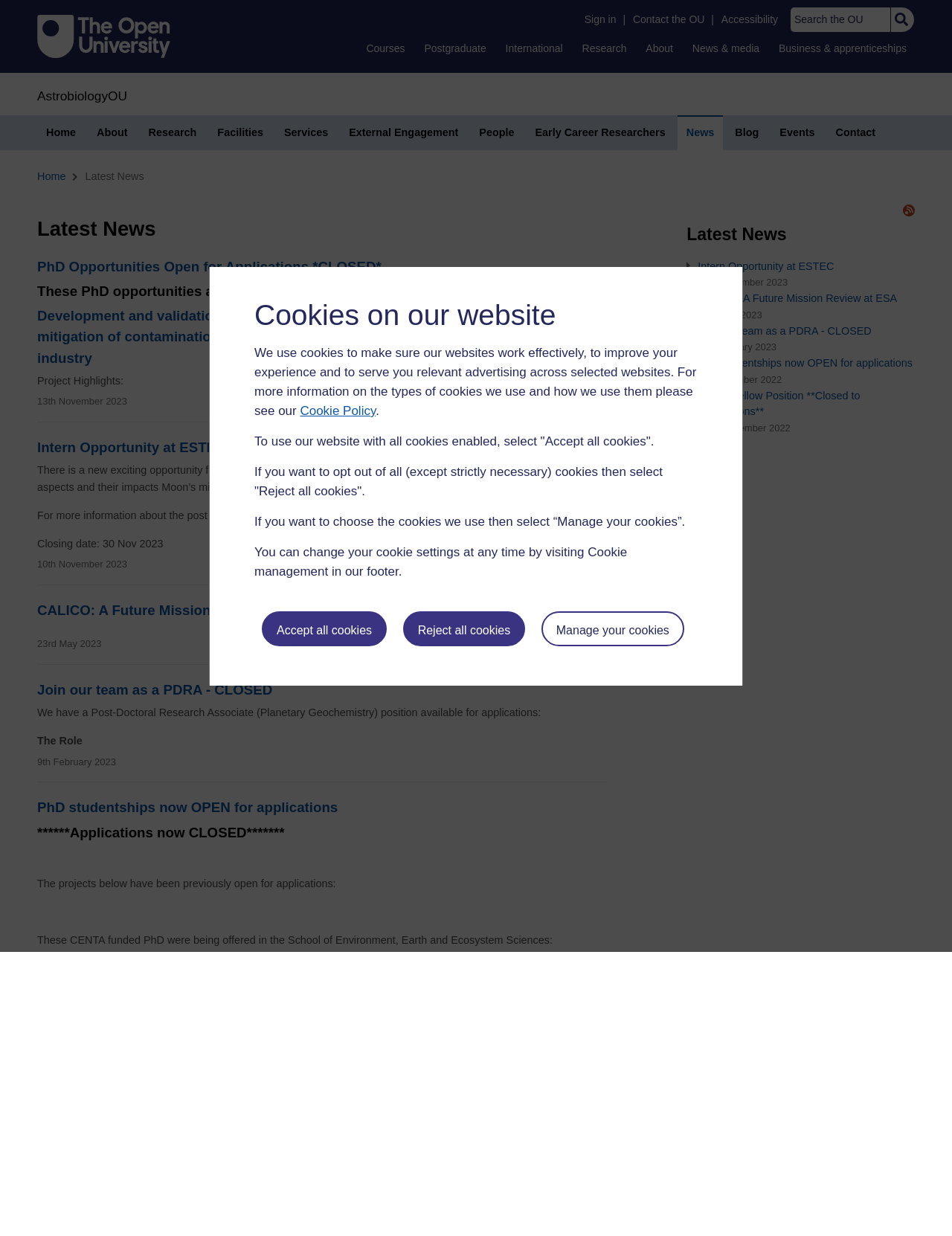Specify the bounding box coordinates of the area to click in order to execute this command: 'Read the article about Maximizing Your Potential'. The coordinates should consist of four float numbers ranging from 0 to 1, and should be formatted as [left, top, right, bottom].

None